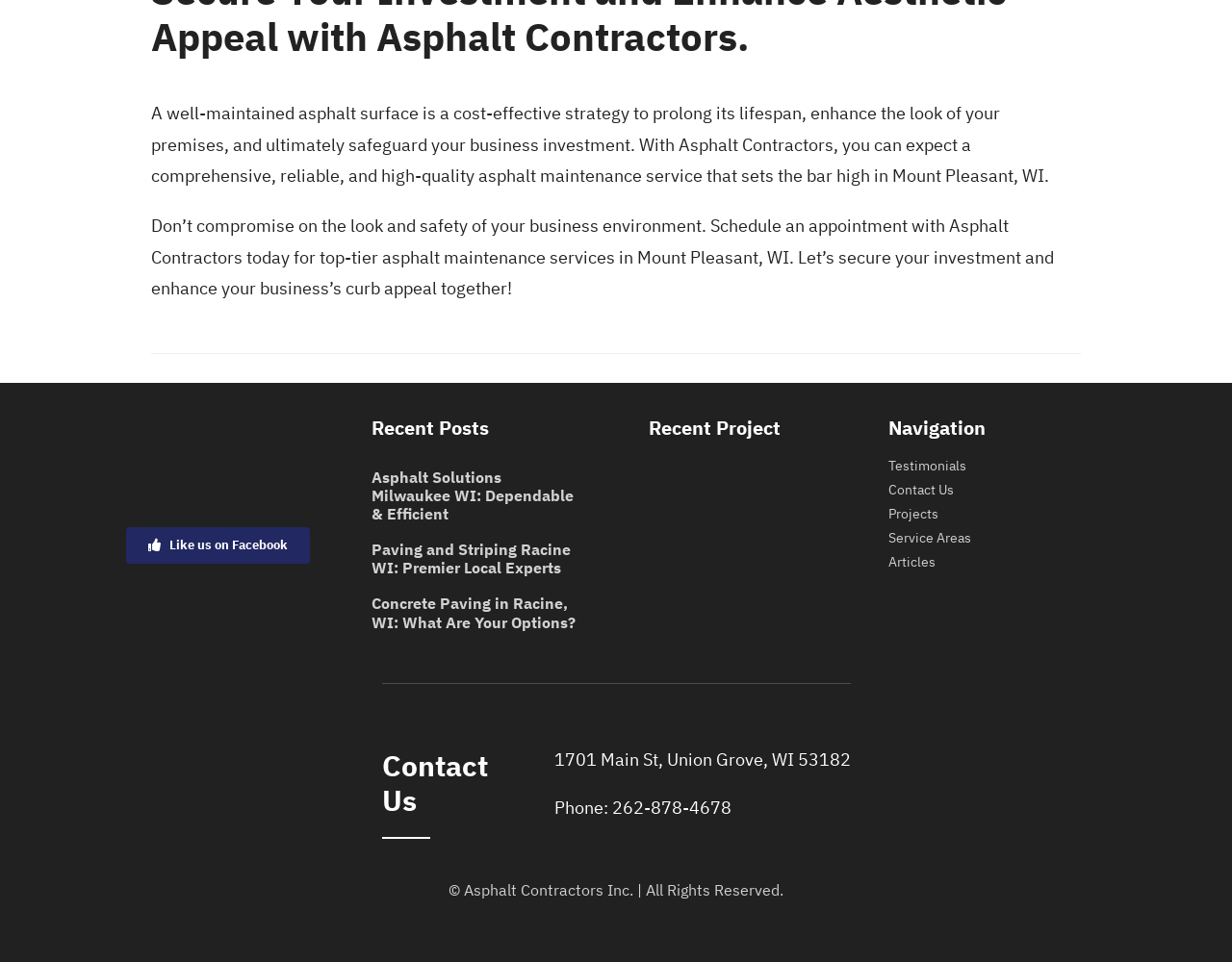Please find the bounding box coordinates of the element that must be clicked to perform the given instruction: "Contact Us". The coordinates should be four float numbers from 0 to 1, i.e., [left, top, right, bottom].

[0.721, 0.497, 0.892, 0.522]